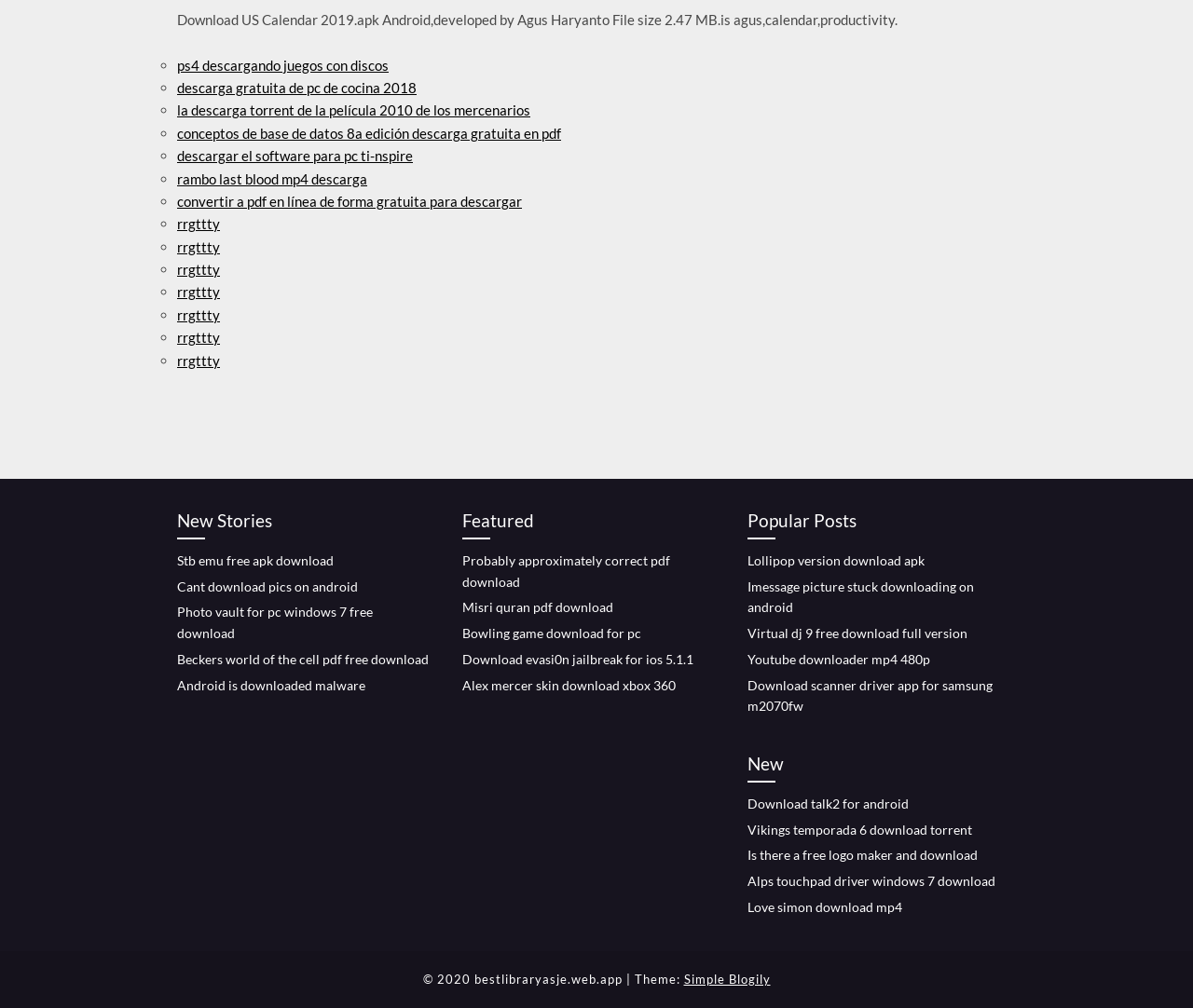Please determine the bounding box coordinates, formatted as (top-left x, top-left y, bottom-right x, bottom-right y), with all values as floating point numbers between 0 and 1. Identify the bounding box of the region described as: Simple Blogily

[0.573, 0.964, 0.646, 0.978]